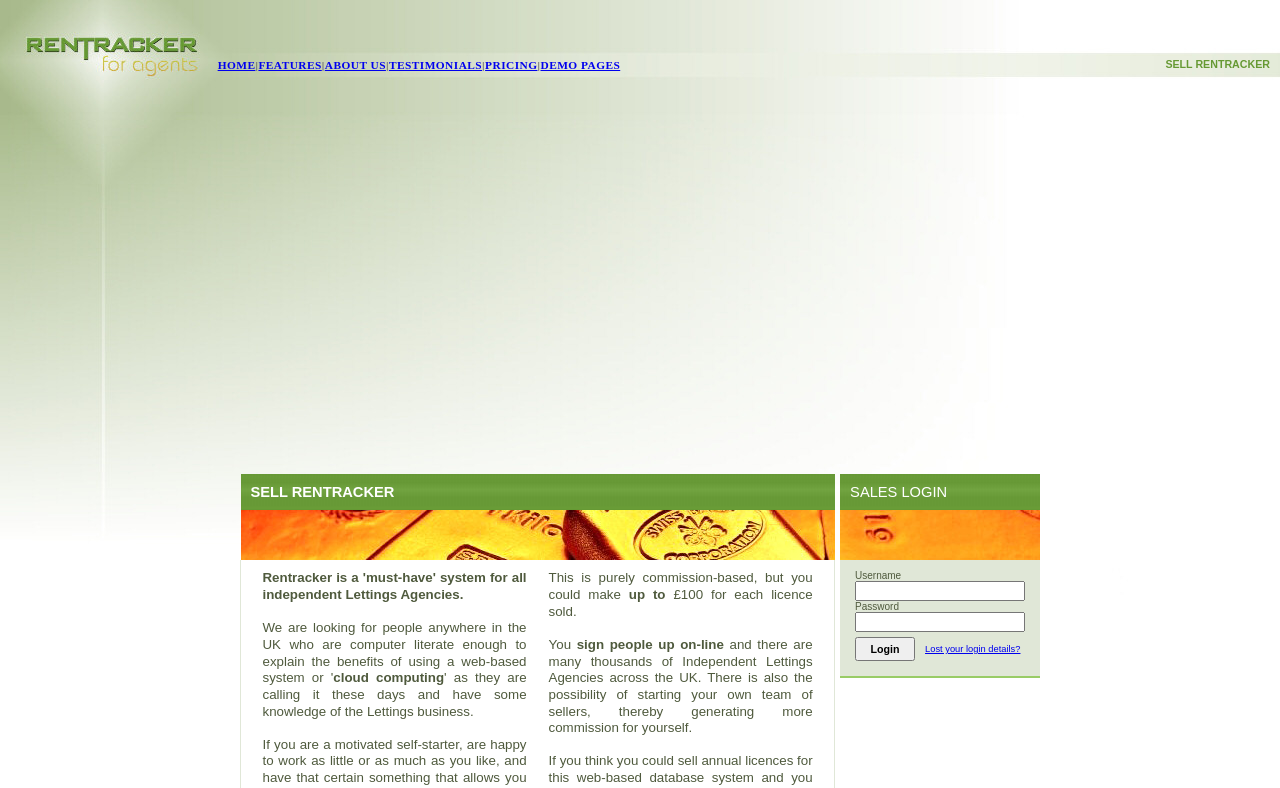Please identify the bounding box coordinates of the region to click in order to complete the task: "Enter username". The coordinates must be four float numbers between 0 and 1, specified as [left, top, right, bottom].

[0.668, 0.738, 0.801, 0.763]